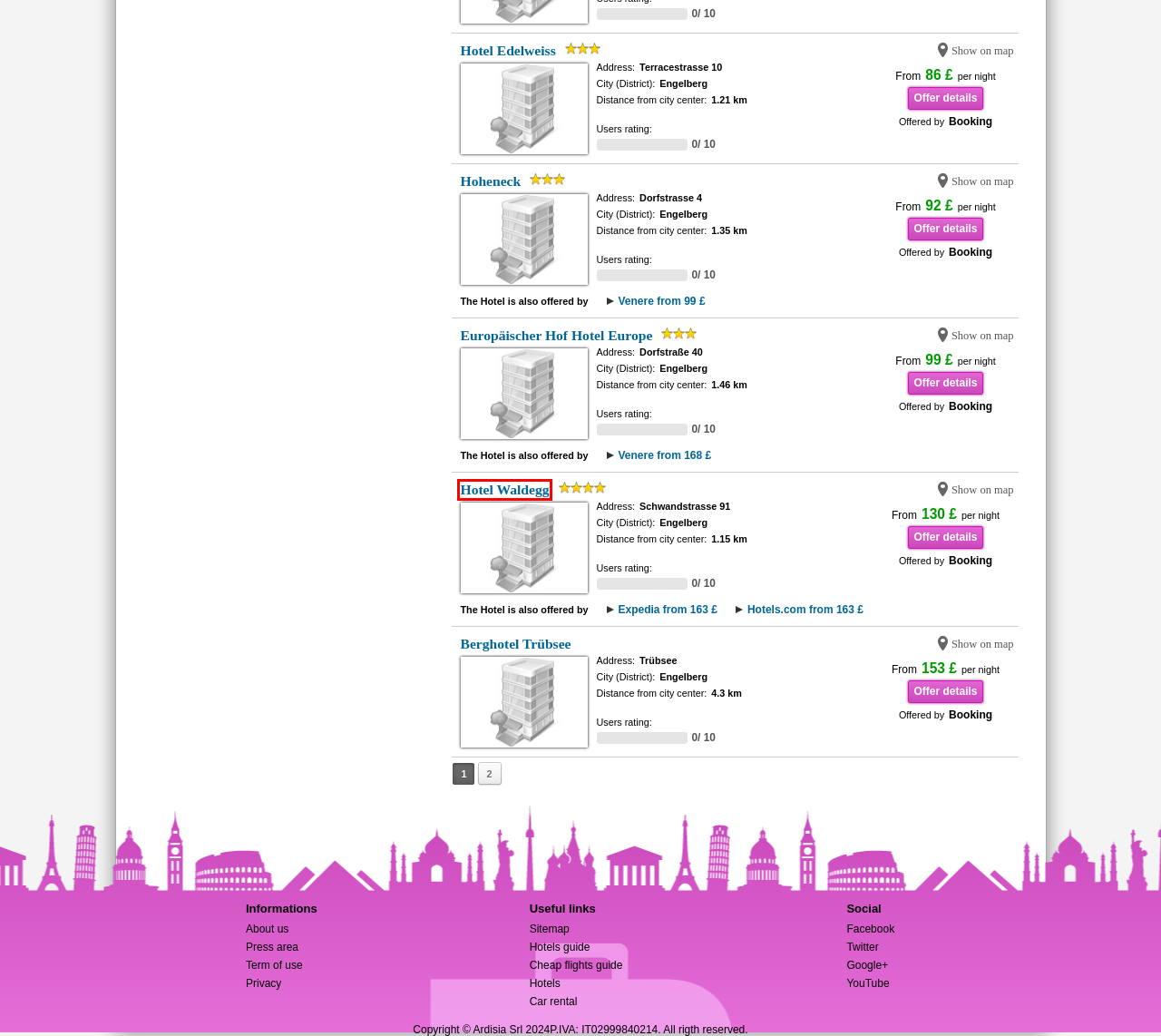You are presented with a screenshot of a webpage that includes a red bounding box around an element. Determine which webpage description best matches the page that results from clicking the element within the red bounding box. Here are the candidates:
A. Hotel Edelweiss, Engelberg, Switzerland - Europelowcost
B. Hotel Waldegg, Engelberg, Switzerland - Europelowcost
C. Privacy - Europelowcost
D. Europäischer Hof Hotel Europe, Engelberg, Switzerland - Europelowcost
E. Europelowcost Site Map
F. Terms of Use - Europelowcost
G. Cheap Flights Guide - Europelowcost
H. Berghotel Trübsee, Engelberg, Switzerland - Europelowcost

B